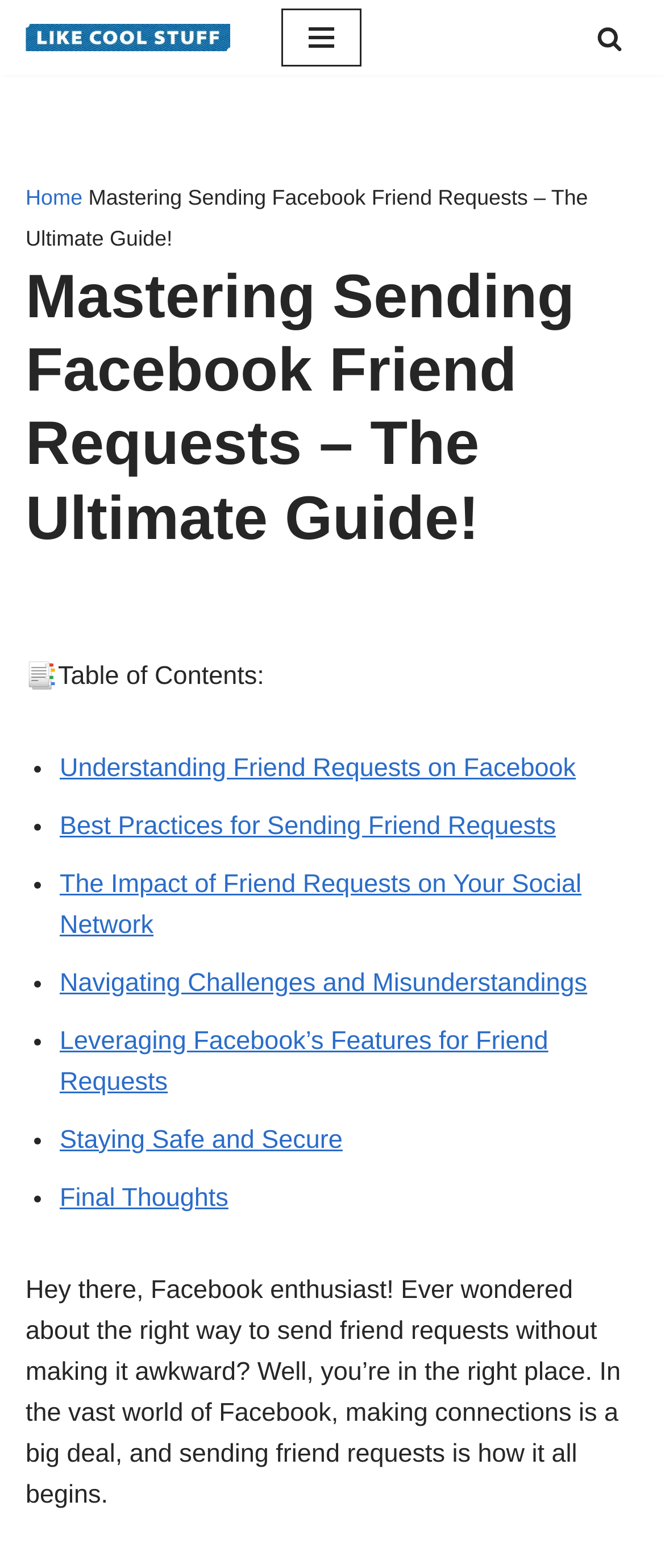Give a detailed explanation of the elements present on the webpage.

This webpage is about mastering the art of sending friend requests on Facebook. At the top left, there is a link to "Skip to content". Next to it, there is a link with the text "Information to do things better..." accompanied by an image with the text "Like COOL Stuff". On the top right, there is a navigation menu button and a search link with a magnifying glass icon.

Below the navigation menu, there is a large heading that reads "Mastering Sending Facebook Friend Requests – The Ultimate Guide!". Underneath, there is a table of contents section with a list of links to different topics, including understanding friend requests, best practices, the impact on social networks, navigating challenges, leveraging Facebook features, staying safe, and final thoughts.

The main content of the webpage starts with a brief introduction, which is a paragraph of text that welcomes Facebook enthusiasts and explains the importance of sending friend requests. The text is positioned in the middle of the page, spanning almost the entire width.